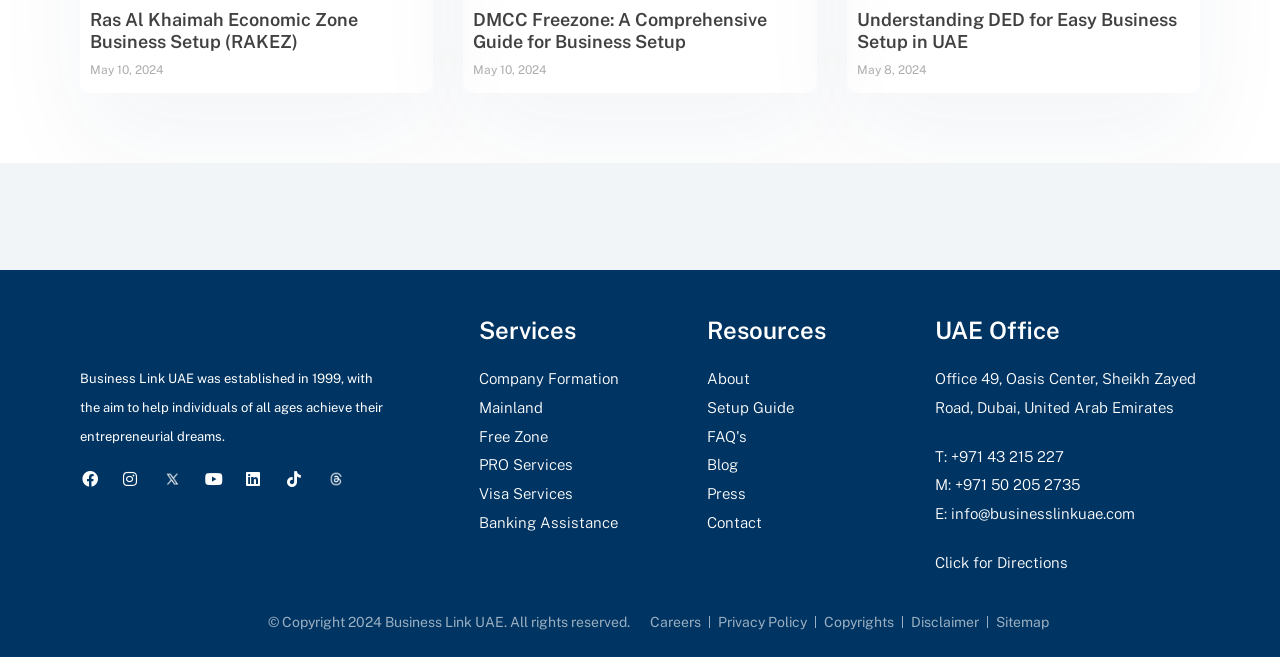Find the bounding box coordinates for the UI element whose description is: "About". The coordinates should be four float numbers between 0 and 1, in the format [left, top, right, bottom].

[0.552, 0.556, 0.715, 0.599]